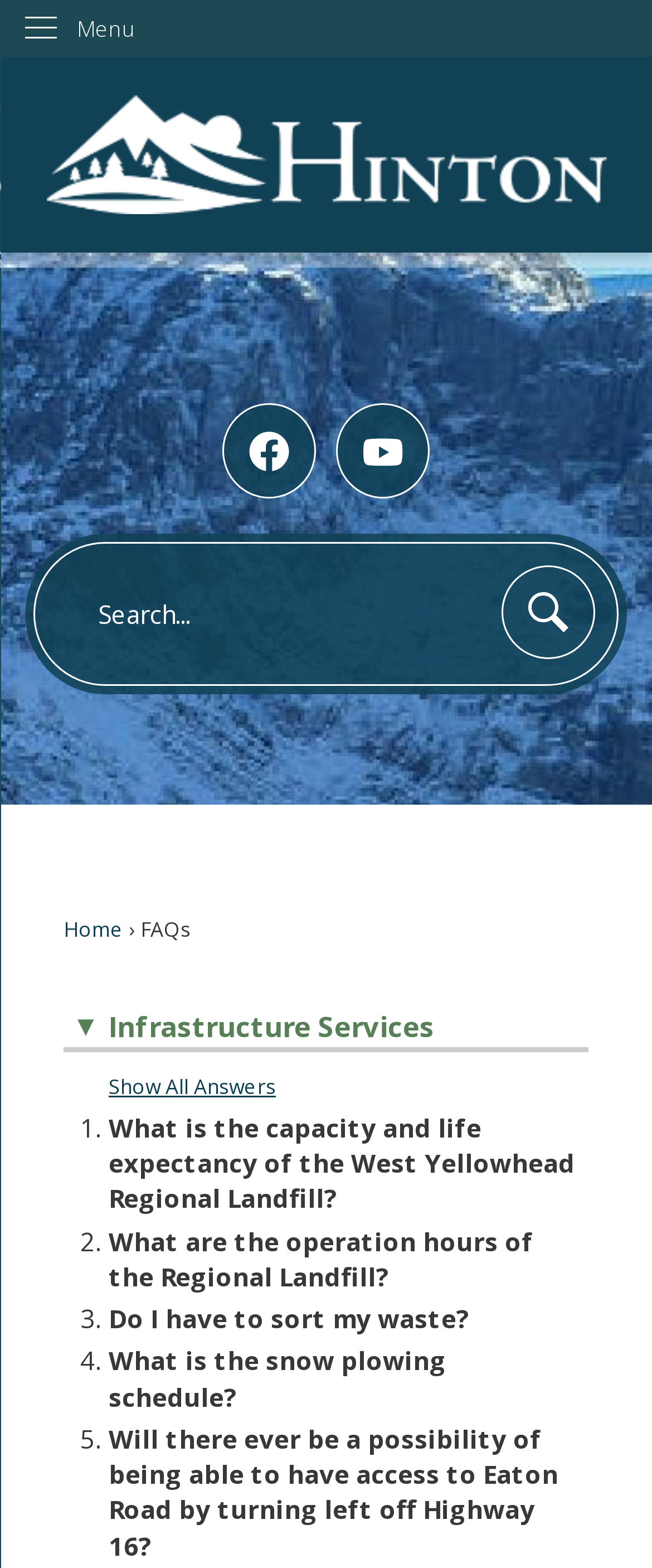Please locate the clickable area by providing the bounding box coordinates to follow this instruction: "View question 1".

[0.167, 0.708, 0.882, 0.775]